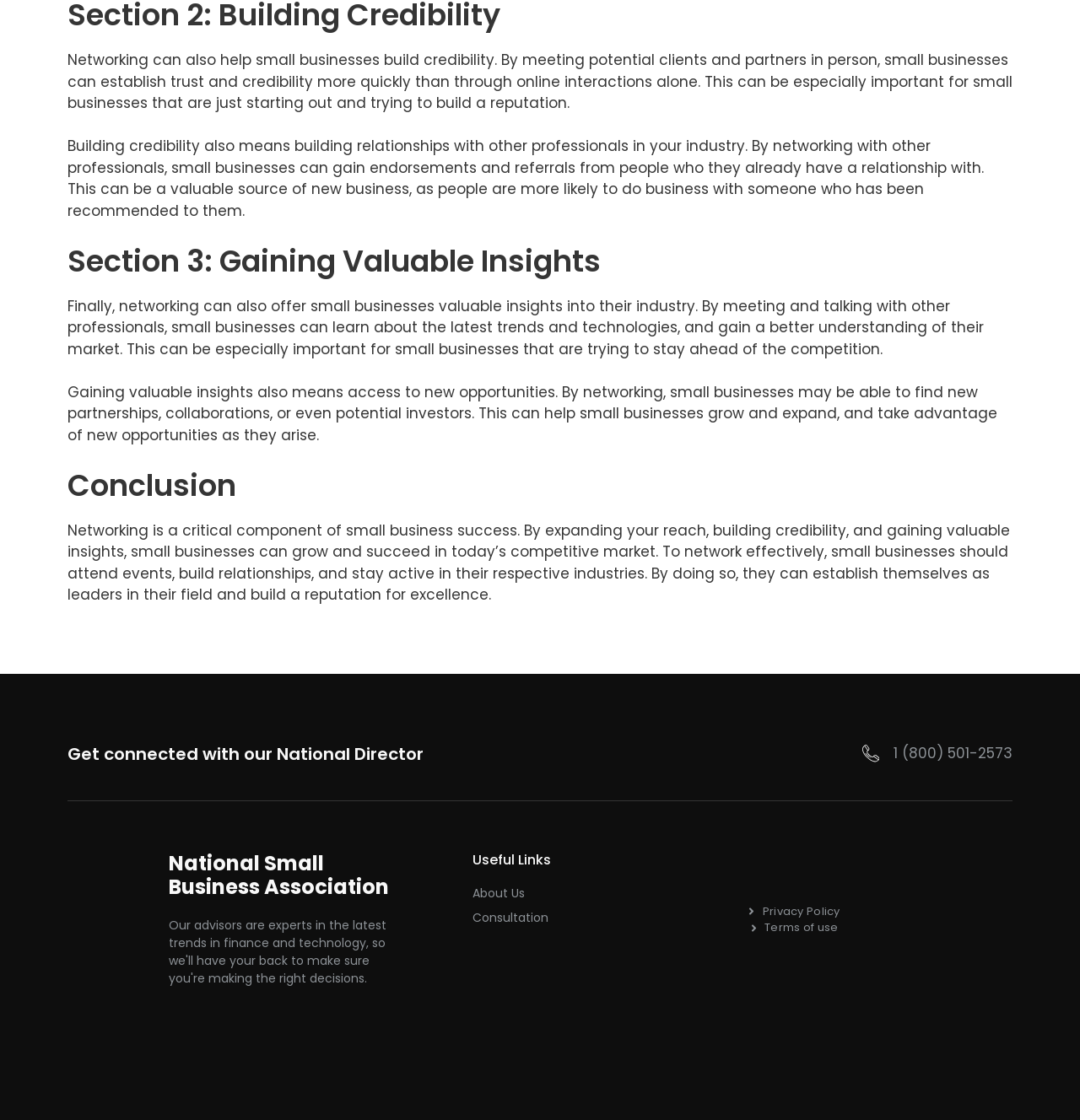What is the name of the organization mentioned on this webpage?
Please provide a comprehensive answer based on the contents of the image.

The webpage mentions the National Small Business Association, which is likely the organization that is promoting the importance of networking for small businesses.